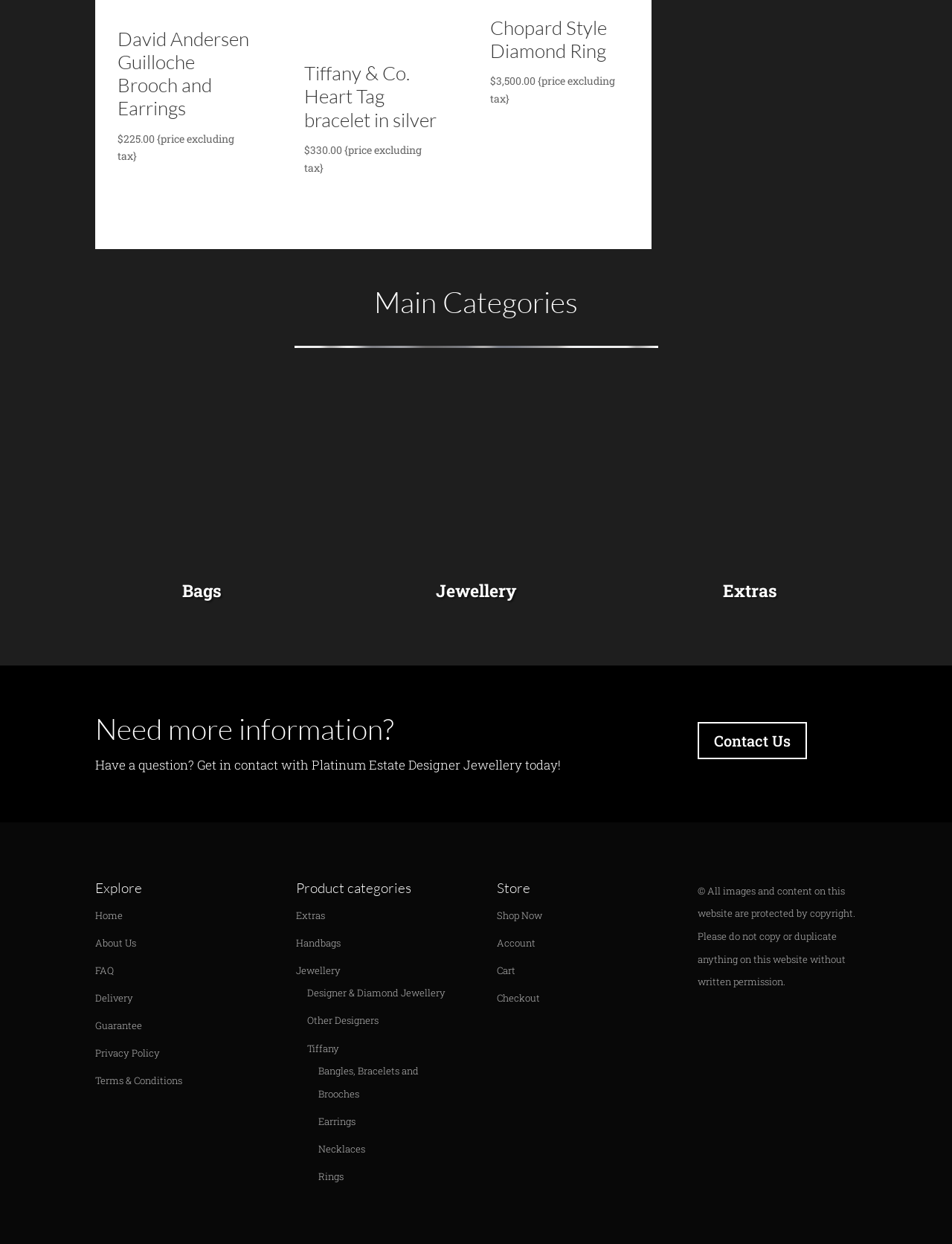Show the bounding box coordinates for the HTML element as described: "Rings".

[0.334, 0.94, 0.361, 0.951]